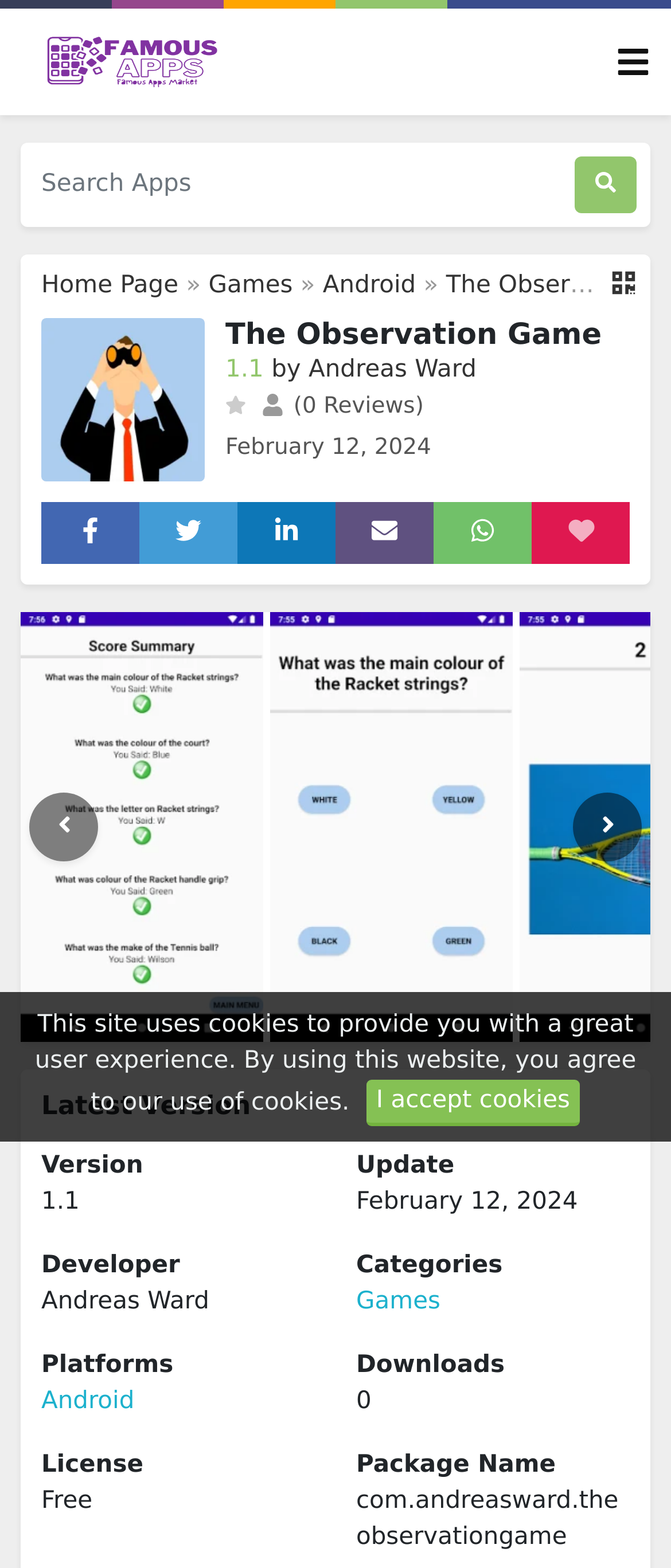Find the bounding box coordinates for the HTML element described as: "Android". The coordinates should consist of four float values between 0 and 1, i.e., [left, top, right, bottom].

[0.062, 0.884, 0.2, 0.902]